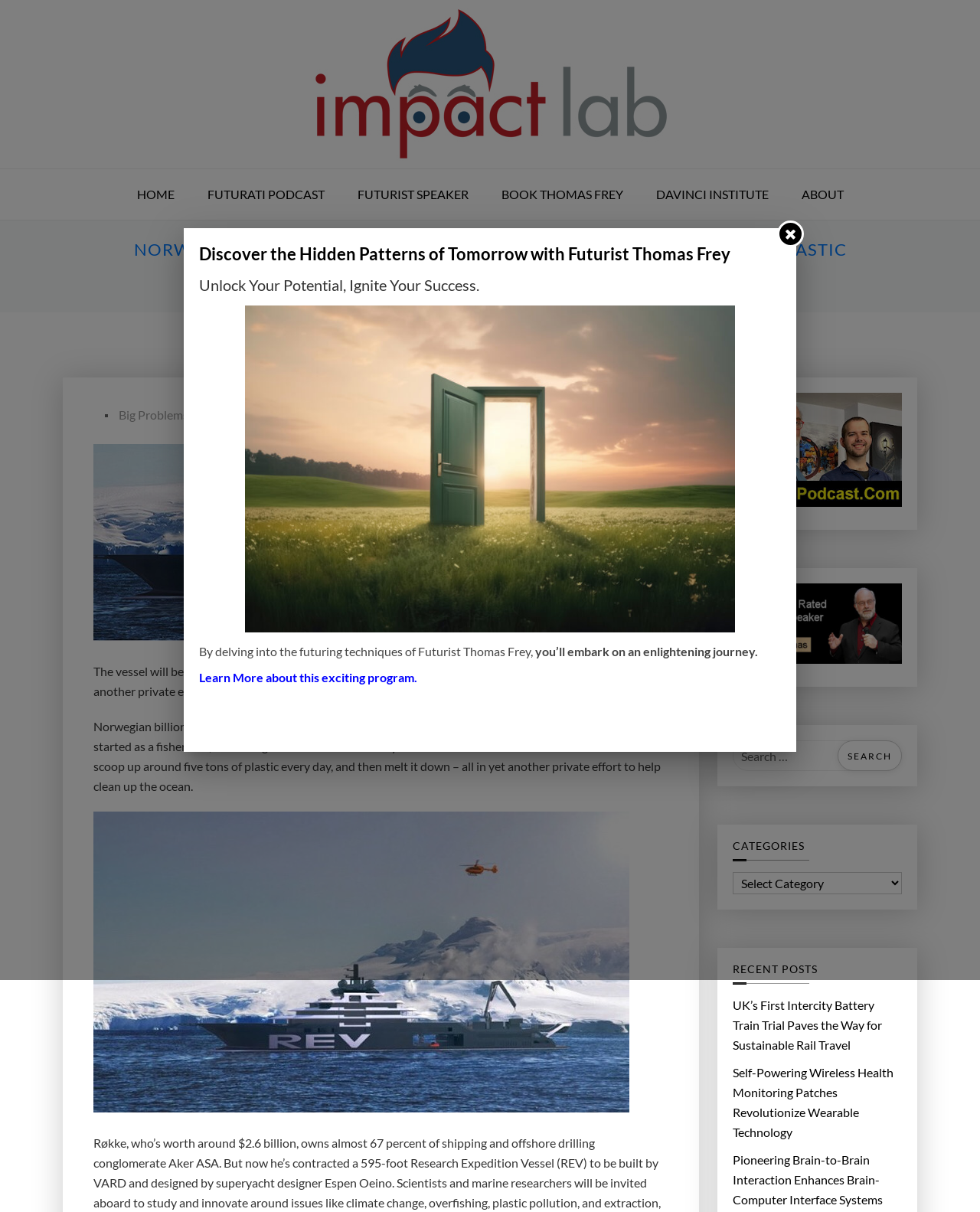Provide your answer to the question using just one word or phrase: What are the categories mentioned on the webpage?

Big Problems, Ecological Products, Environment